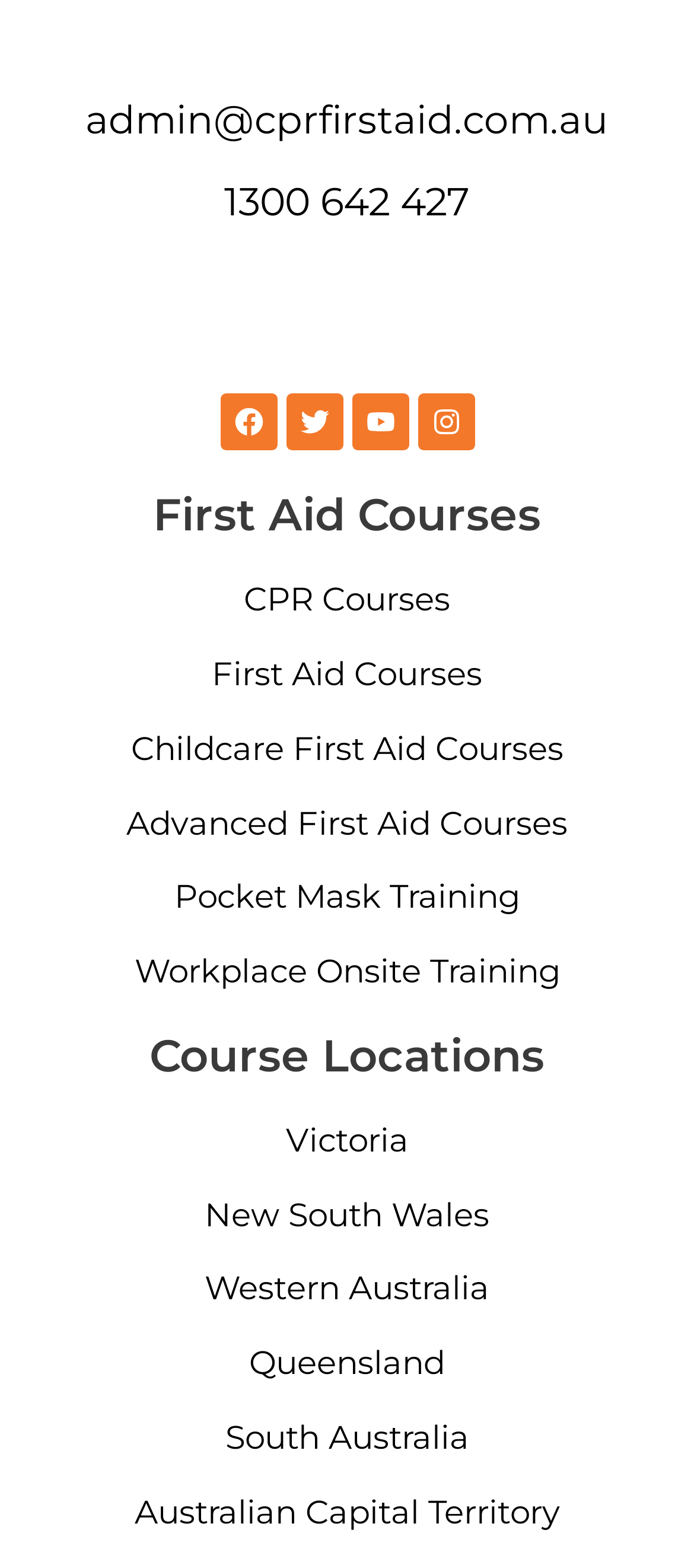Could you locate the bounding box coordinates for the section that should be clicked to accomplish this task: "Submit the form".

None